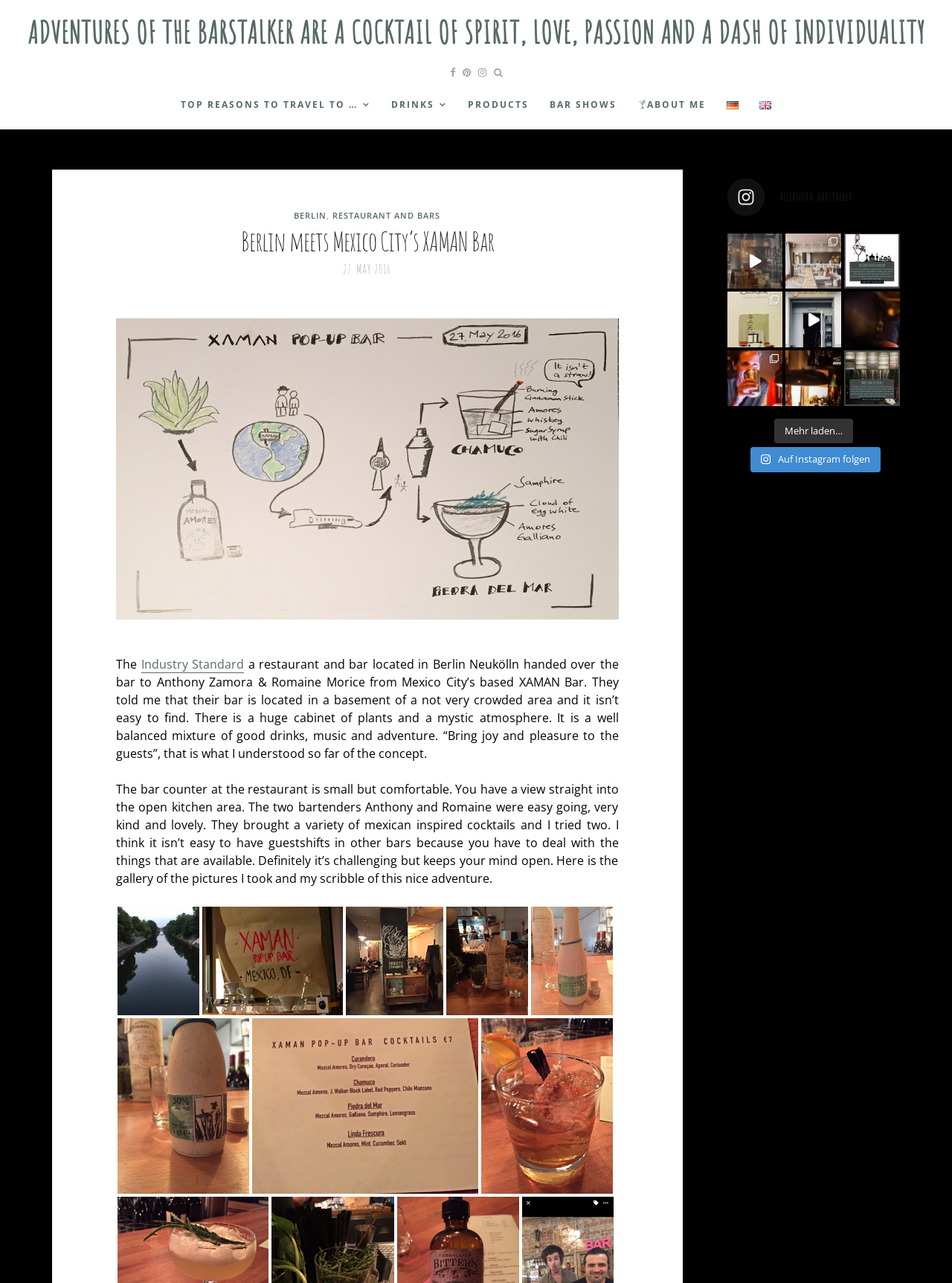Determine the title of the webpage and give its text content.

Berlin meets Mexico City’s XAMAN Bar